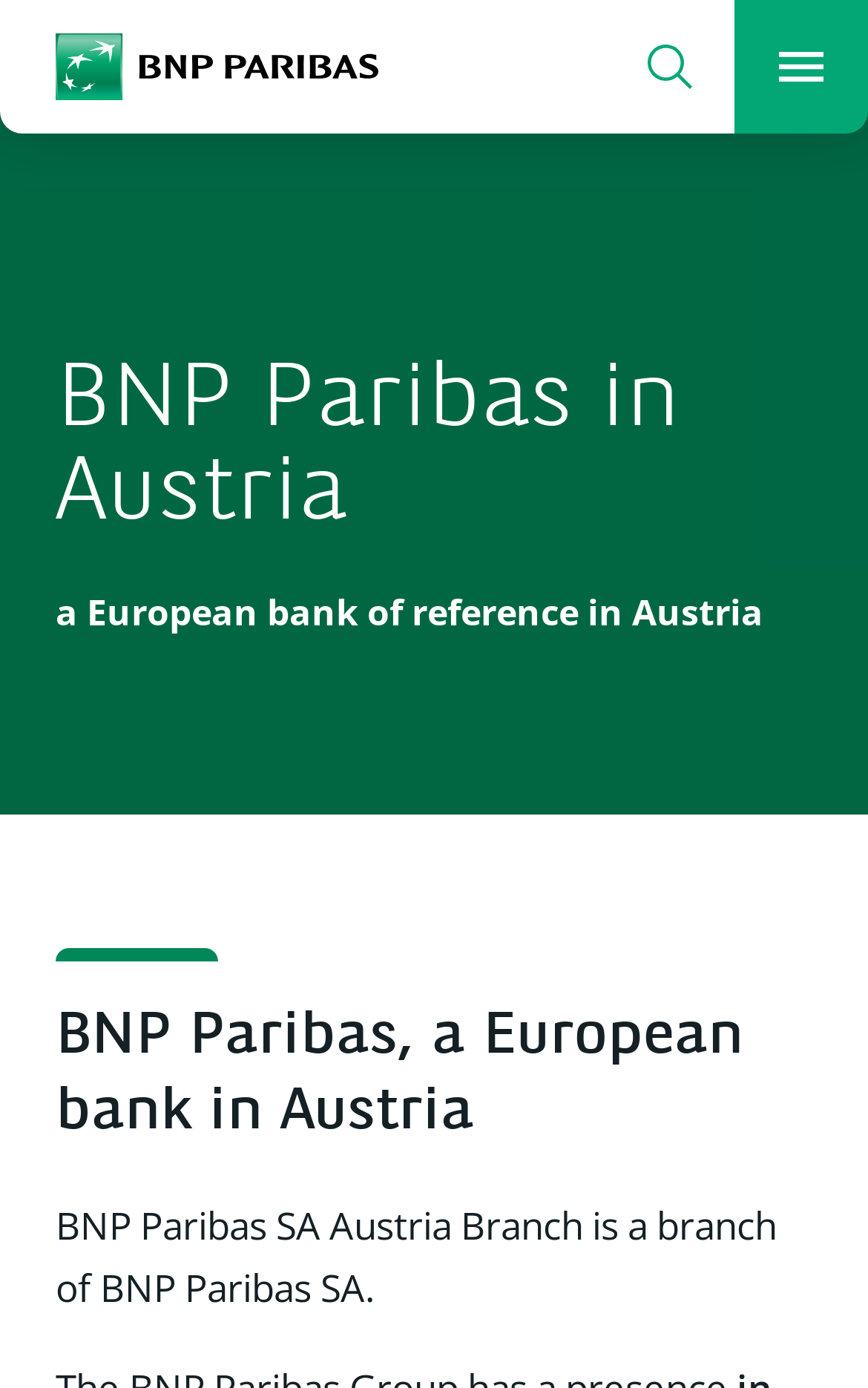What is the relationship between BNP Paribas SA Austria Branch and BNP Paribas SA?
Offer a detailed and exhaustive answer to the question.

The relationship between BNP Paribas SA Austria Branch and BNP Paribas SA is that the former is a branch of the latter, as indicated by the static text with a bounding box coordinate of [0.064, 0.865, 0.895, 0.947].